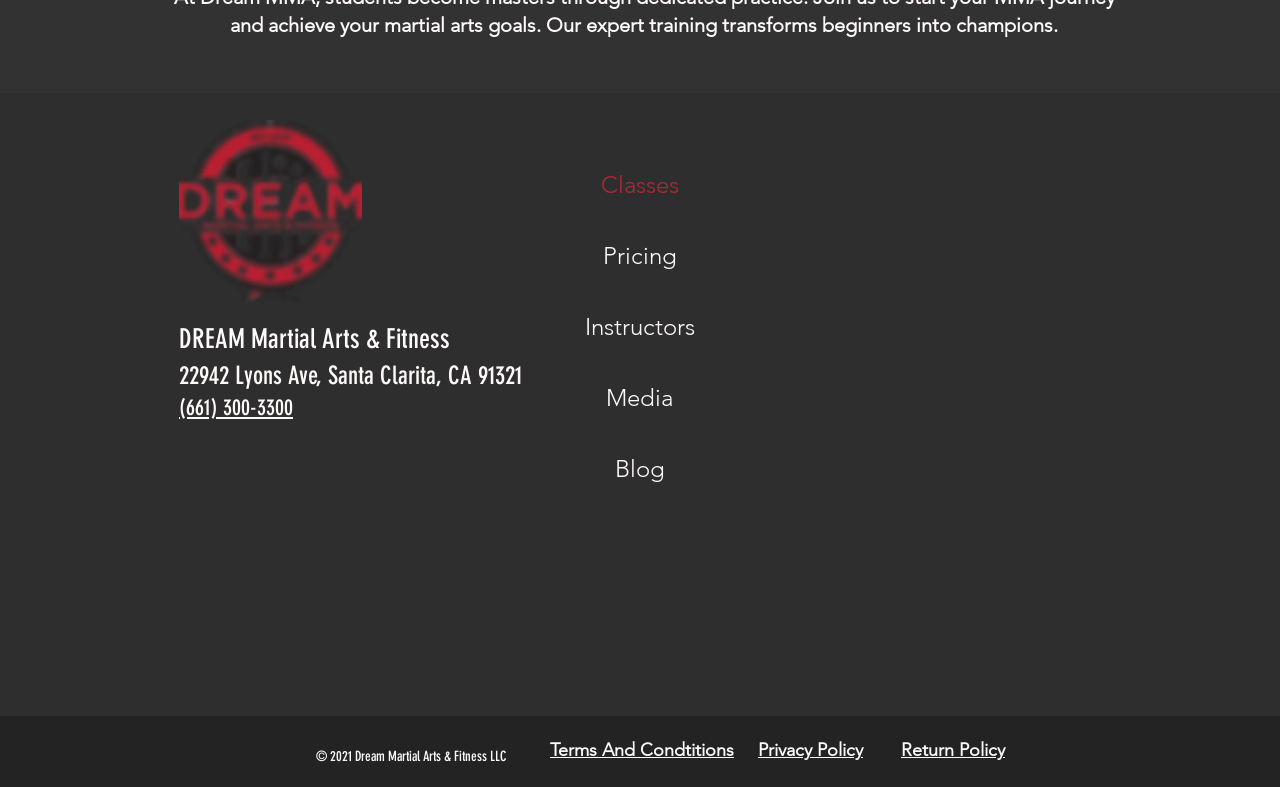Find the bounding box coordinates for the UI element whose description is: "Privacy Policy". The coordinates should be four float numbers between 0 and 1, in the format [left, top, right, bottom].

[0.592, 0.94, 0.674, 0.968]